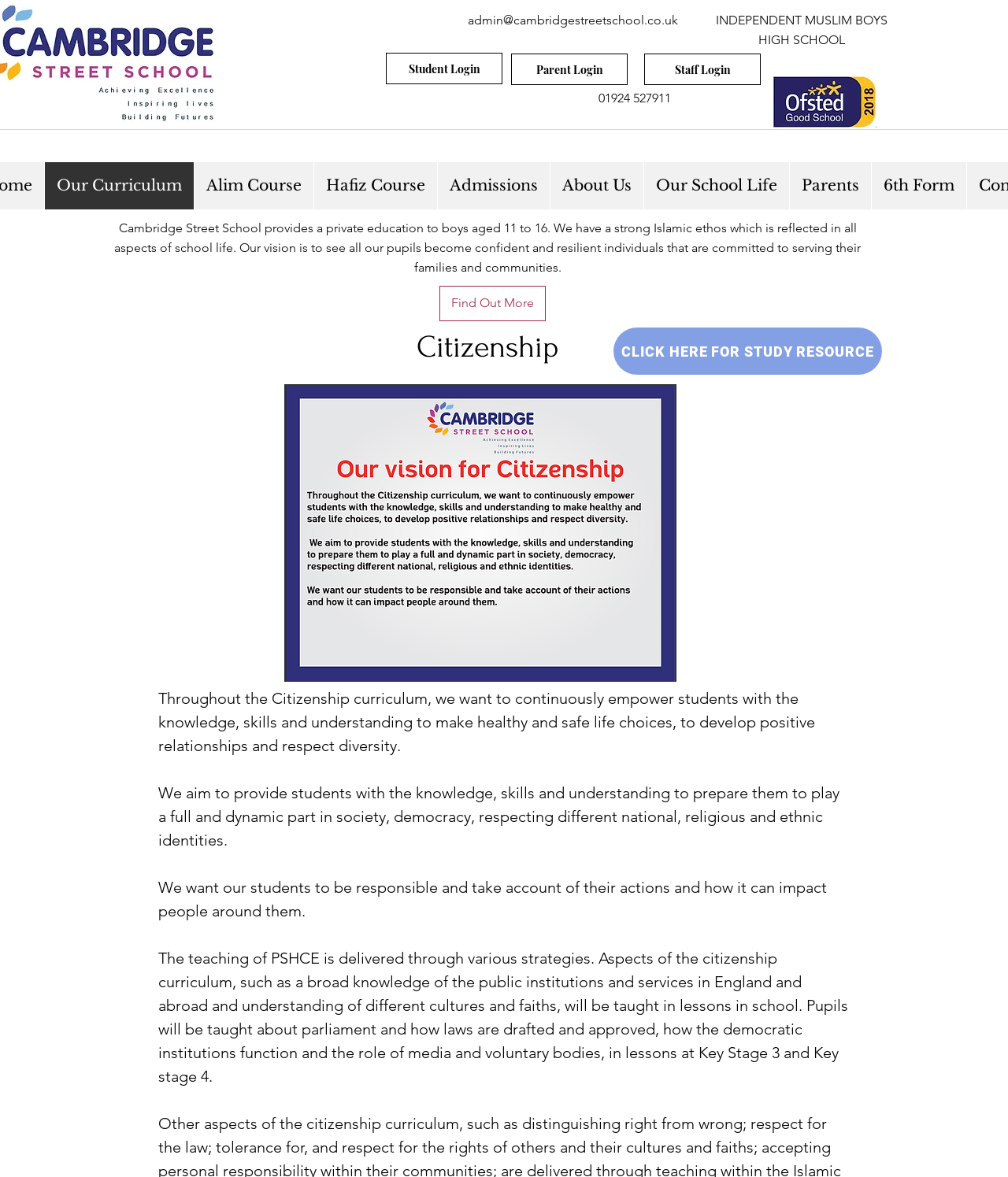Please locate the bounding box coordinates of the element that needs to be clicked to achieve the following instruction: "Click the '6th Form' link". The coordinates should be four float numbers between 0 and 1, i.e., [left, top, right, bottom].

[0.864, 0.138, 0.959, 0.178]